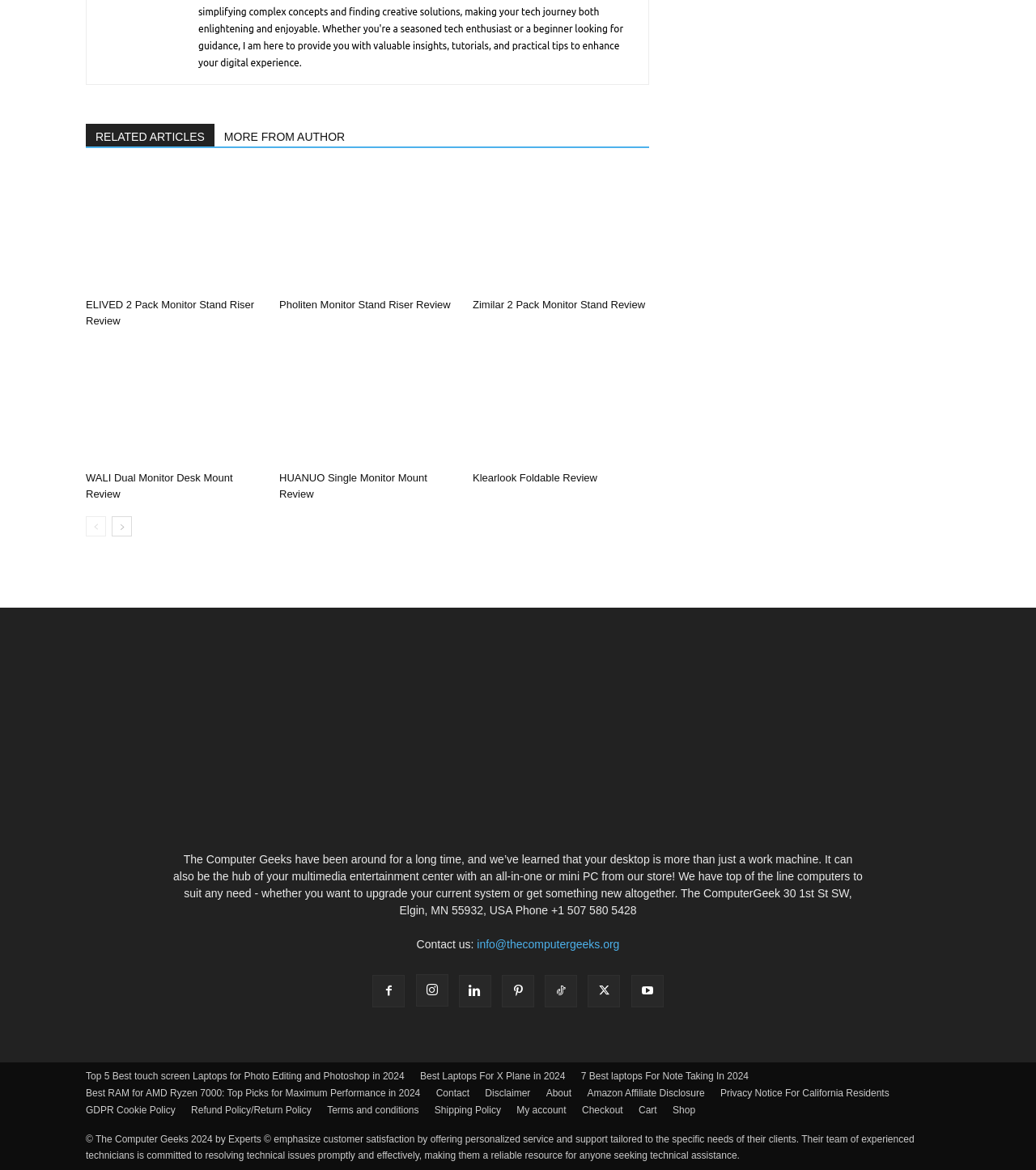Please determine the bounding box coordinates of the clickable area required to carry out the following instruction: "Go to the 'Top 5 Best touch screen Laptops for Photo Editing and Photoshop in 2024' page". The coordinates must be four float numbers between 0 and 1, represented as [left, top, right, bottom].

[0.083, 0.914, 0.39, 0.926]